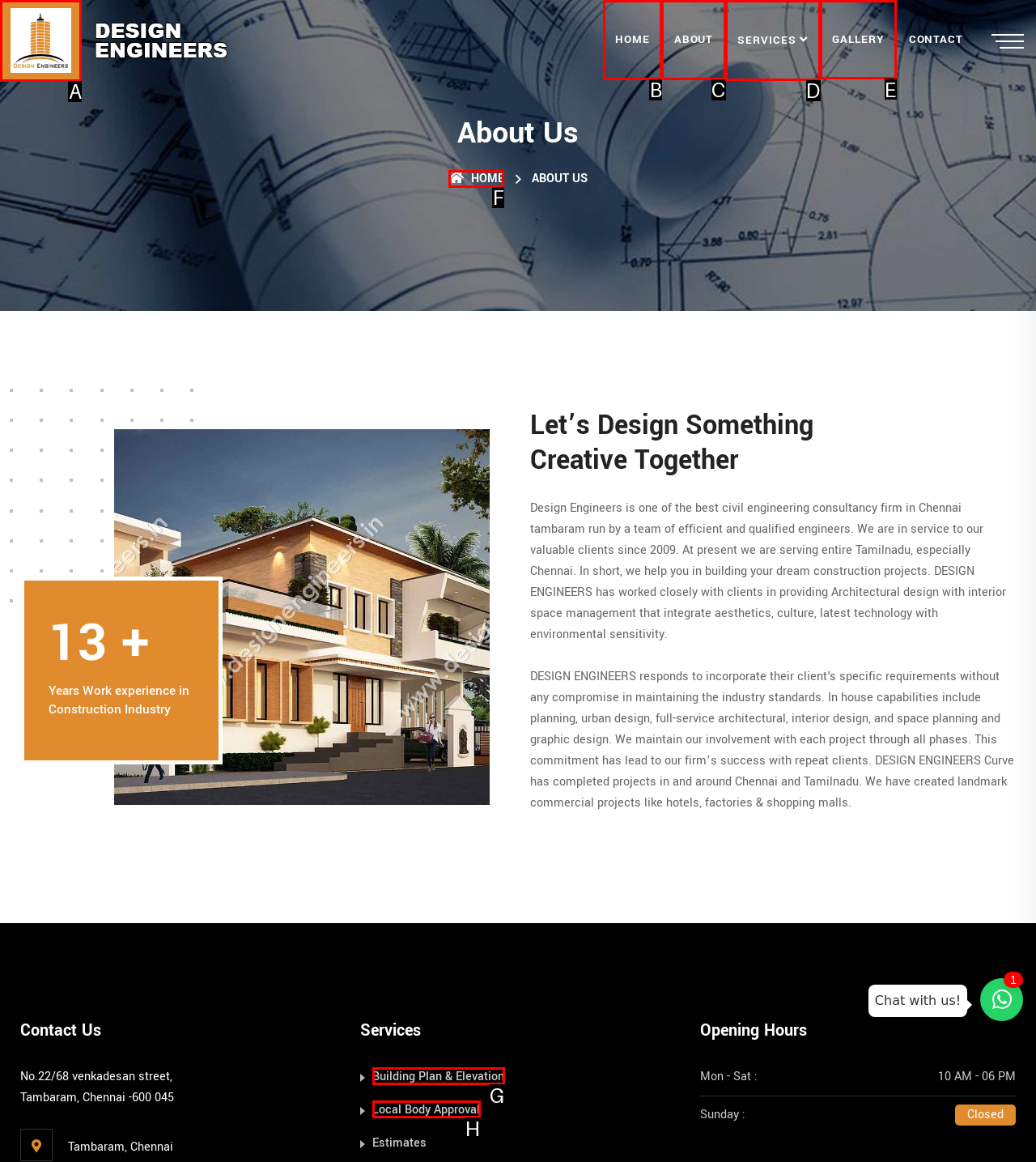Identify the letter of the correct UI element to fulfill the task: Click the '£20 Million Energy Fund To Offer Support To Local Businesses' link from the given options in the screenshot.

None